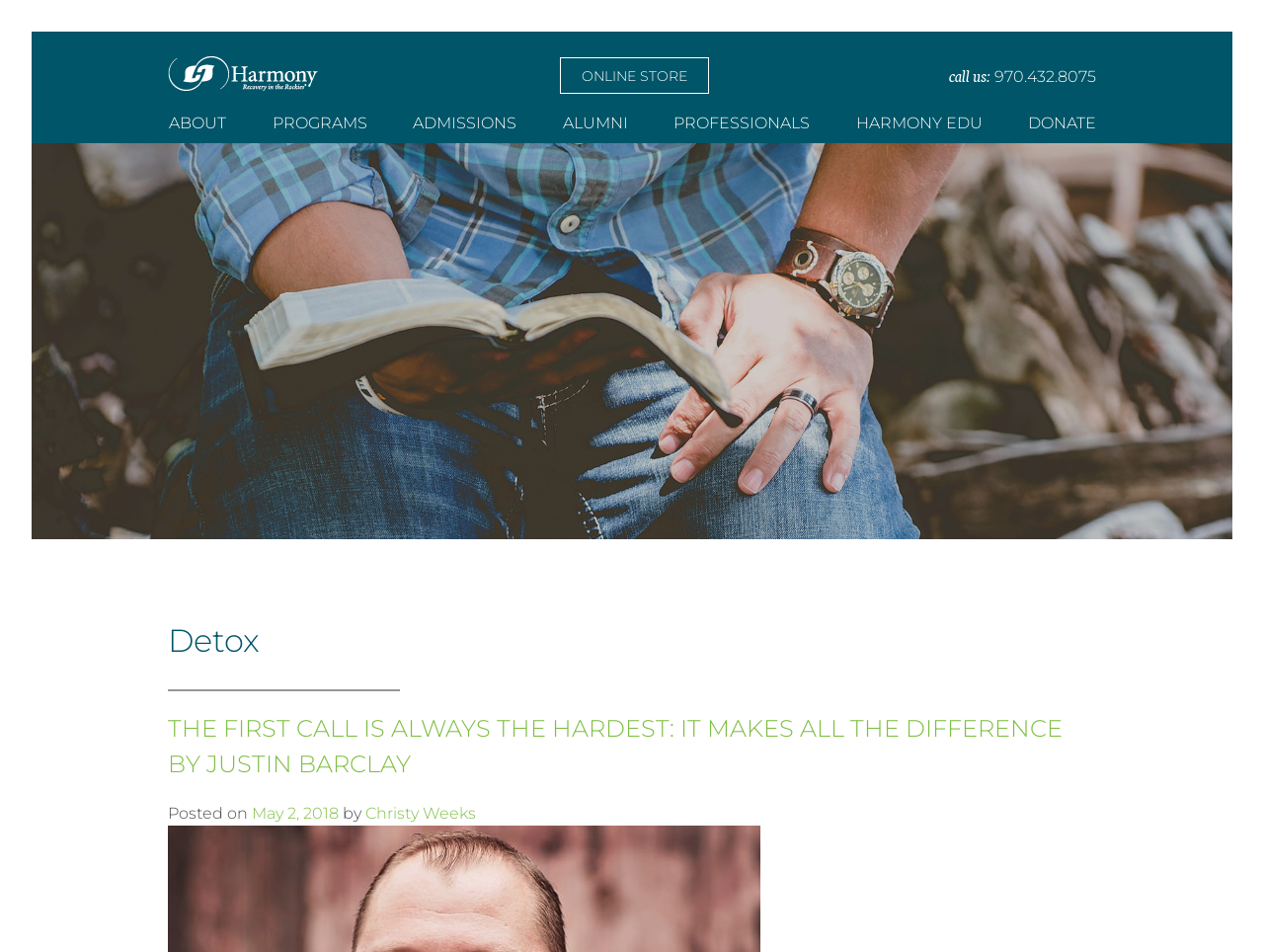Who is the author of the article?
Please answer the question as detailed as possible based on the image.

The author of the article can be found in the main content area, which is a link element with the text 'Christy Weeks'.